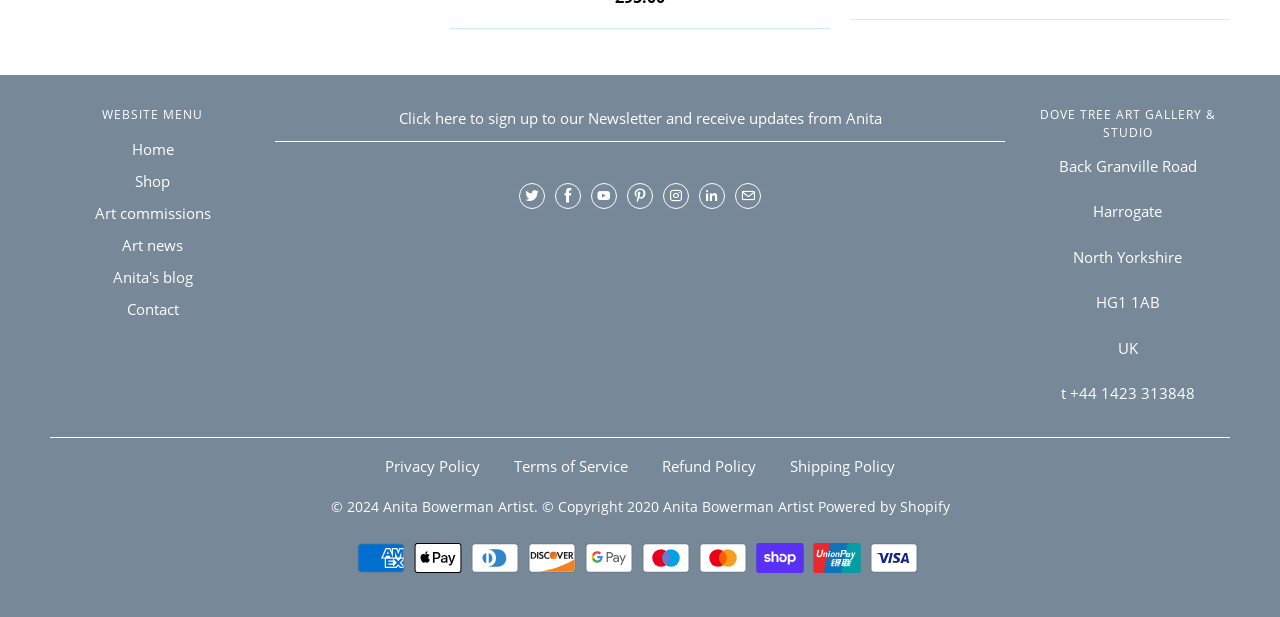Determine the bounding box coordinates of the section to be clicked to follow the instruction: "View Anita's blog". The coordinates should be given as four float numbers between 0 and 1, formatted as [left, top, right, bottom].

[0.088, 0.433, 0.15, 0.465]